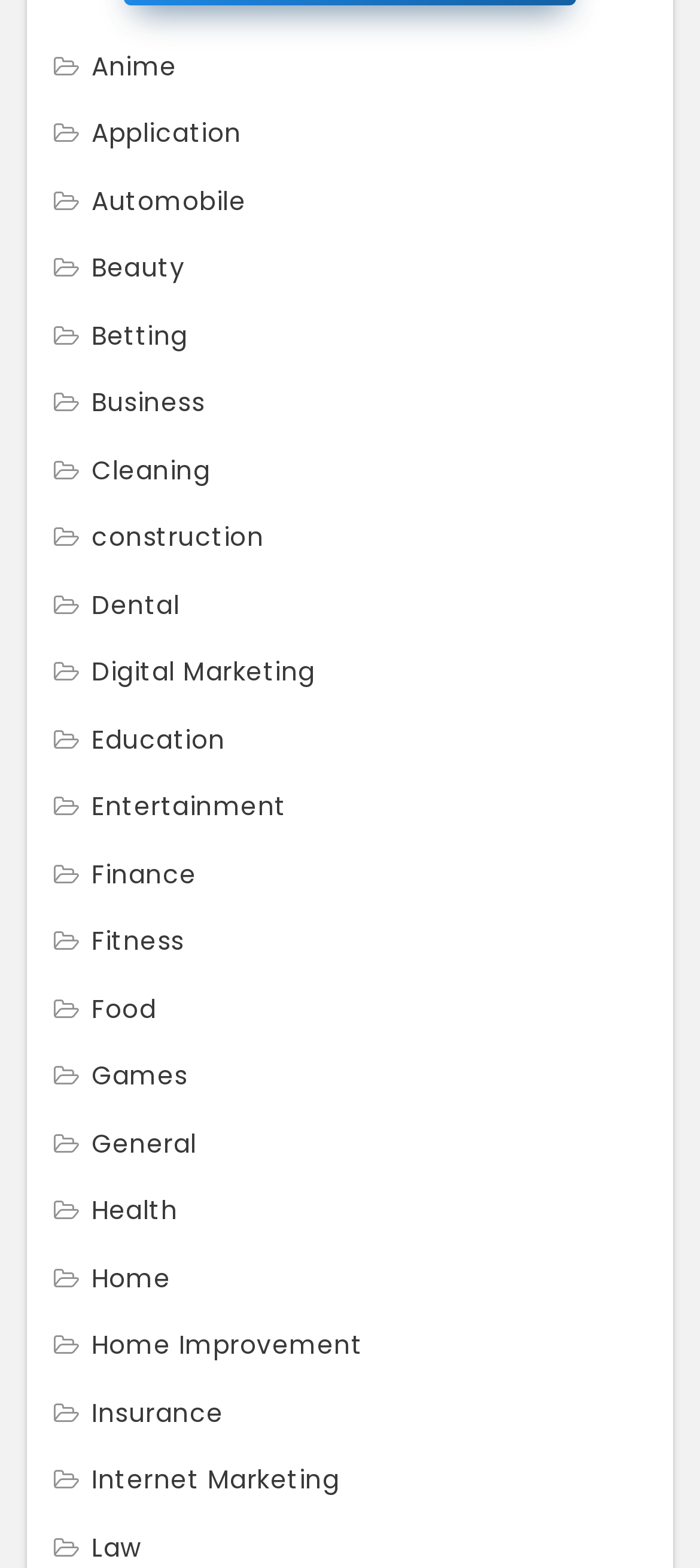Provide a one-word or short-phrase response to the question:
What is the last category listed?

Law